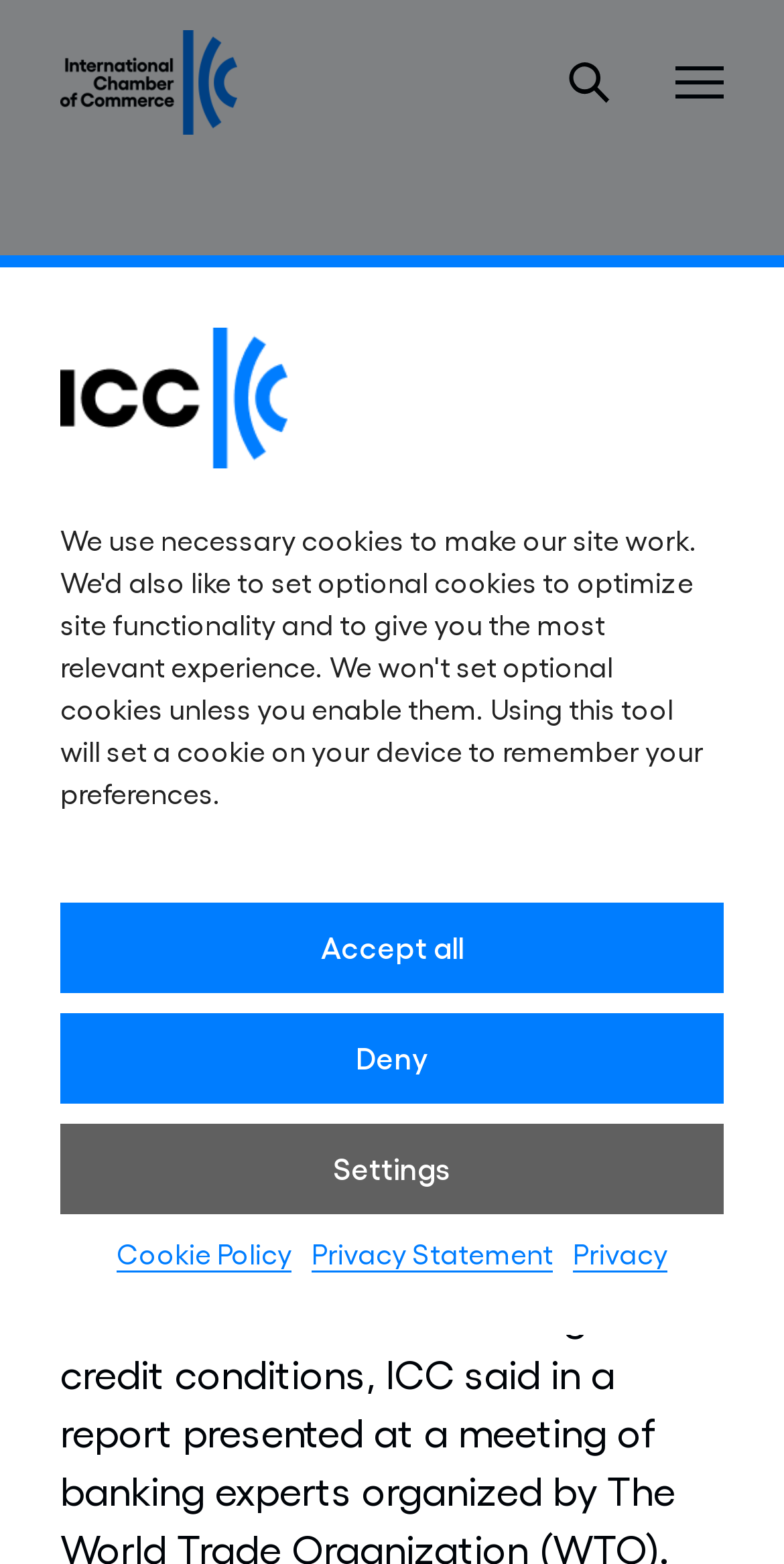What is the topic of the news article?
Refer to the image and provide a one-word or short phrase answer.

Trade volume and value decline